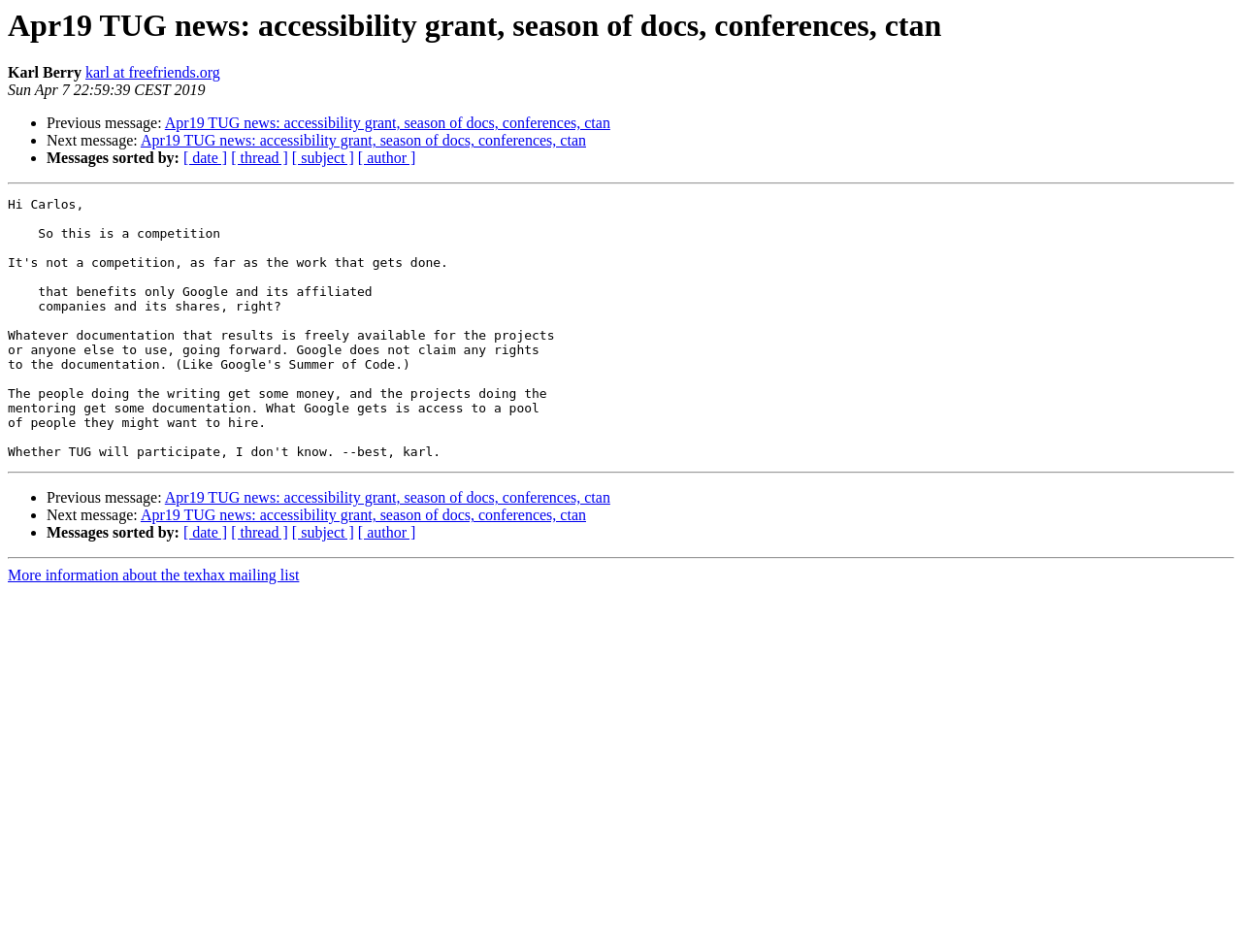What is the date of this news? Analyze the screenshot and reply with just one word or a short phrase.

Sun Apr 7 22:59:39 CEST 2019